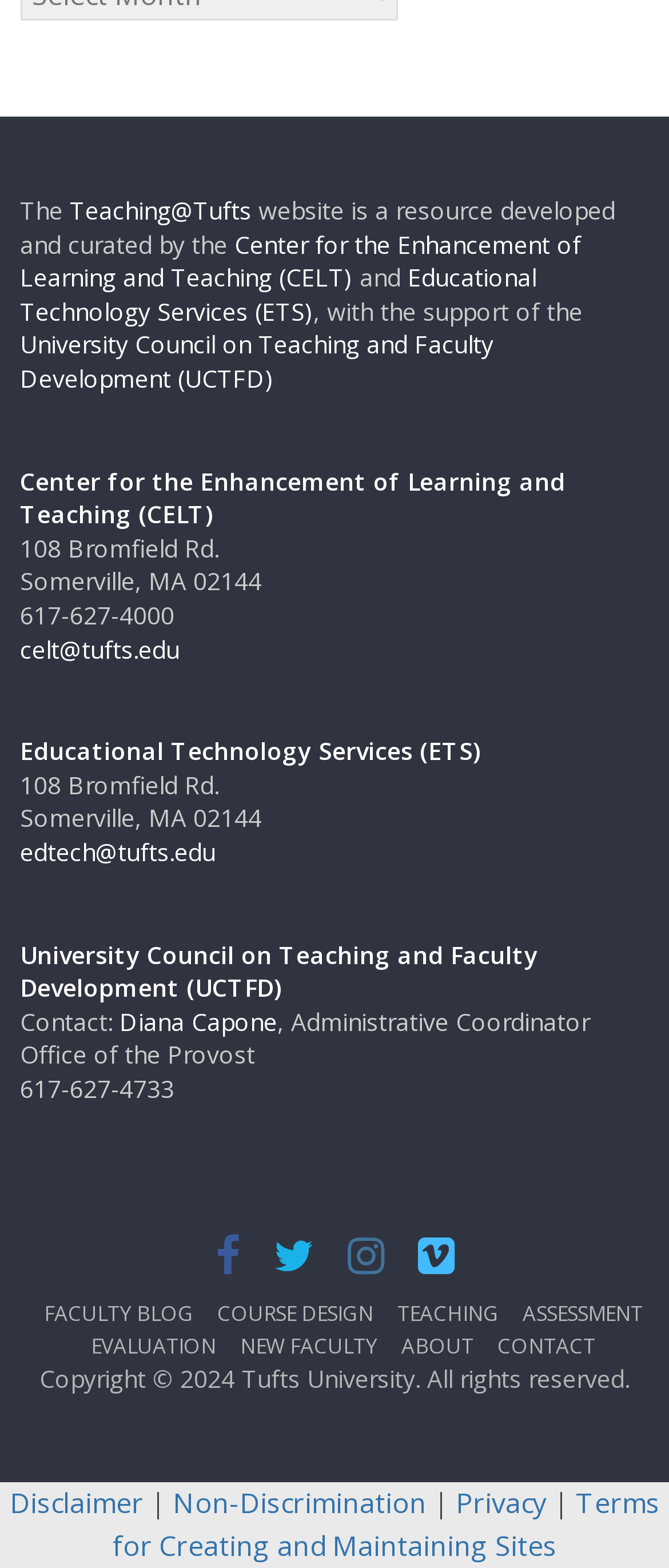What is the address of CELT?
Respond to the question with a well-detailed and thorough answer.

The address of CELT can be found in the middle section of the webpage, under the 'Center for the Enhancement of Learning and Teaching (CELT)' link, where it lists the address as '108 Bromfield Rd. Somerville, MA 02144'.